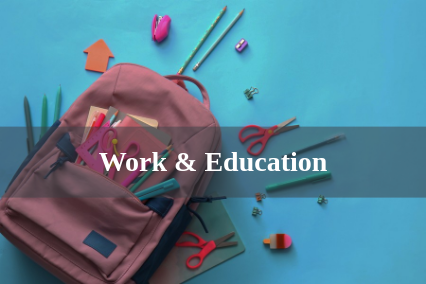Give a thorough and detailed caption for the image.

The image showcases a vibrant, organized workspace centered around a pink backpack filled with colorful school supplies and educational tools. Scattered around the backpack are items such as pencils, scissors, and small stationery, all set against a bright blue surface that enhances the playful, educational theme. Overlaying the image is the text "Work & Education," reinforcing the focus on academic and professional pursuits. This visually appealing arrangement emphasizes creativity and readiness for learning, making it an ideal representation for a section dedicated to educational resources and materials.